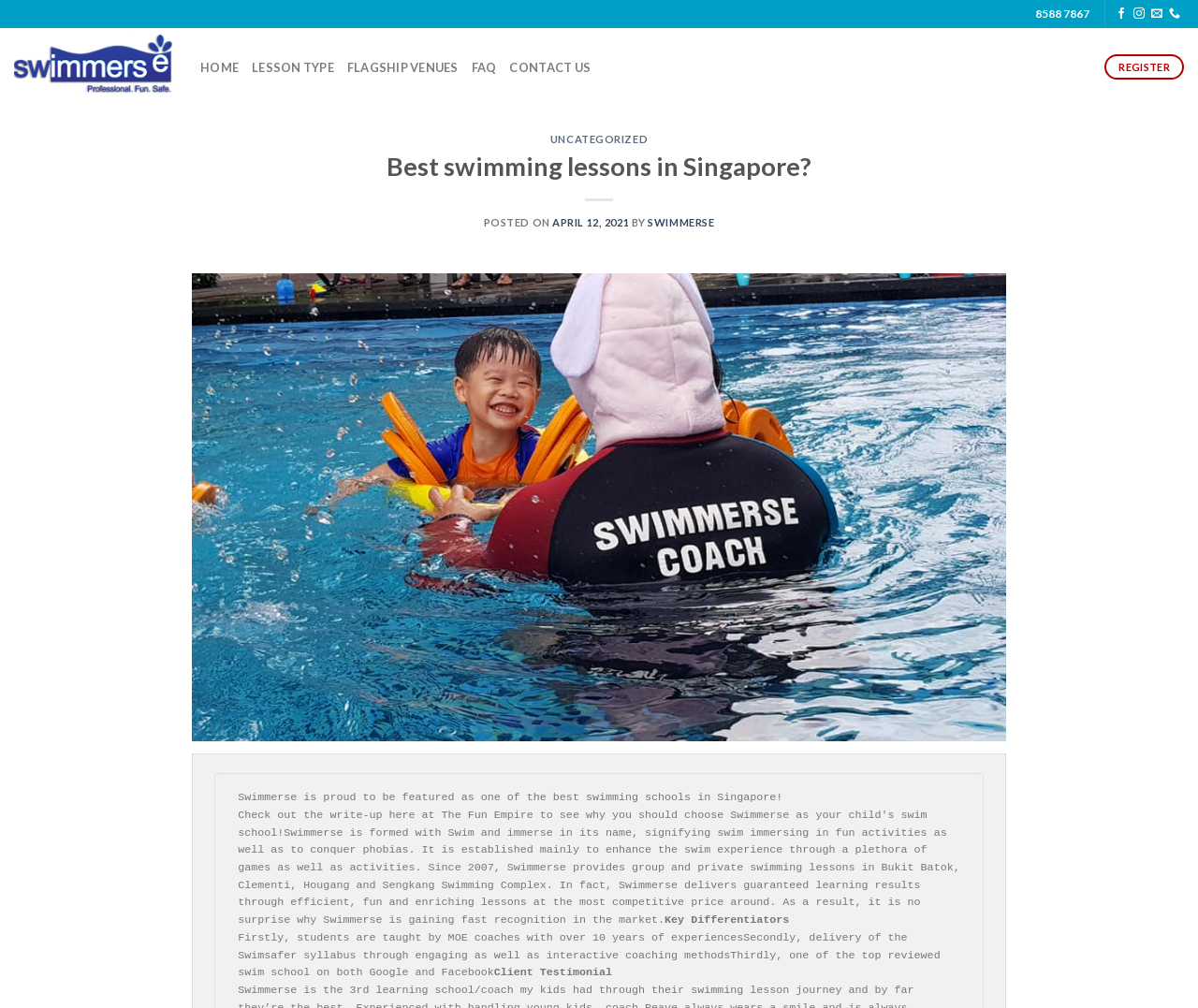Detail the various sections and features of the webpage.

The webpage is about Swimmerse Swim School, a swimming school in Singapore. At the top right corner, there are contact information and social media links, including phone number, email, Facebook, and Instagram. Below these links, there is a logo of Swimmerse Swim School with a link to the homepage.

The main navigation menu is located below the logo, with links to different sections of the website, including HOME, LESSON TYPE, FLAGSHIP VENUES, FAQ, and CONTACT US.

The main content of the webpage is an article titled "Best swimming lessons in Singapore?" with a heading that spans almost the entire width of the page. The article is categorized under "UNCATEGORIZED" and was posted on April 12, 2021, by Swimmerse. The article highlights the key differentiators of Swimmerse Swim School, including the experience of its coaches, engaging coaching methods, and top reviews on Google and Facebook. 

At the bottom of the page, there is a call-to-action button to REGISTER, located at the top right corner. Additionally, there is a client testimonial section near the bottom of the page.